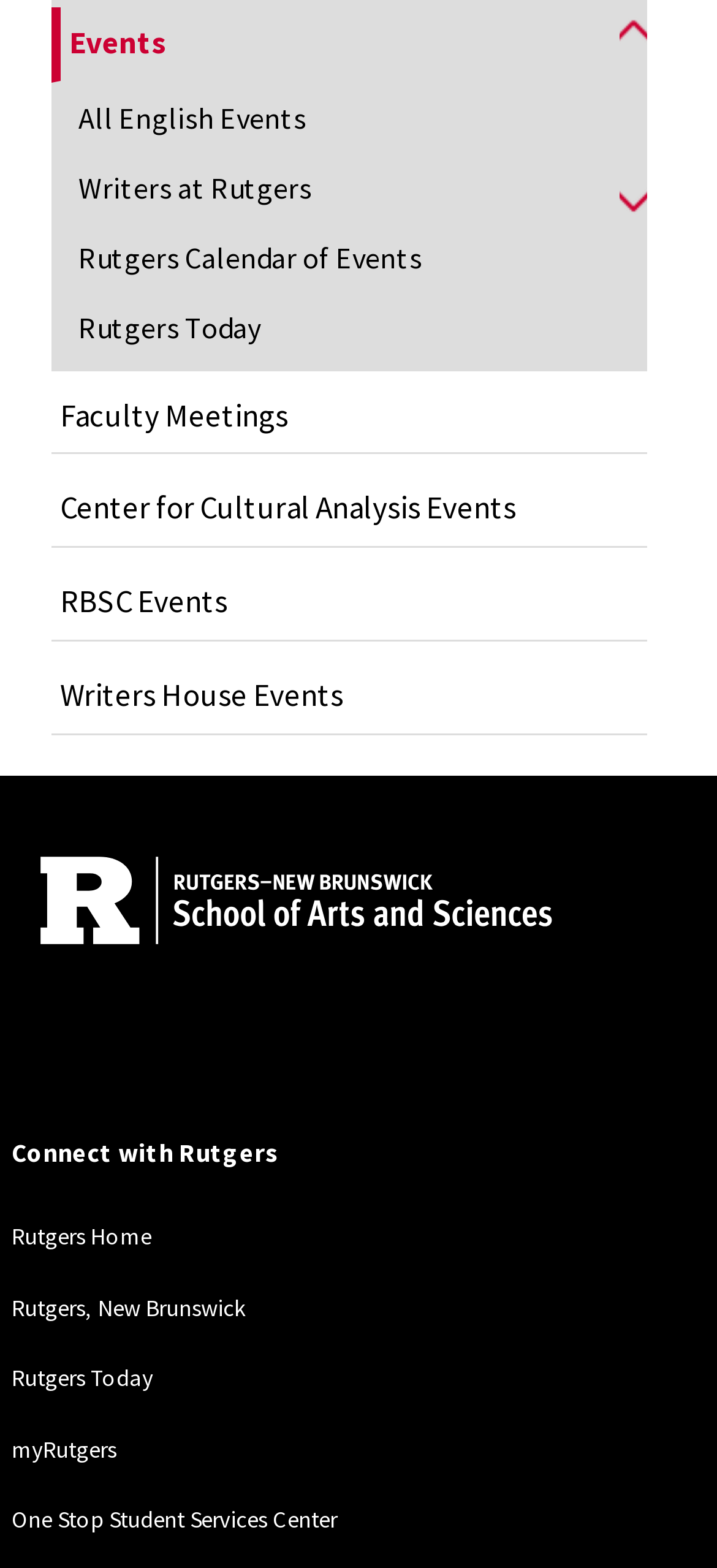What is the purpose of the accordion menu?
Using the information from the image, give a concise answer in one word or a short phrase.

To toggle menu